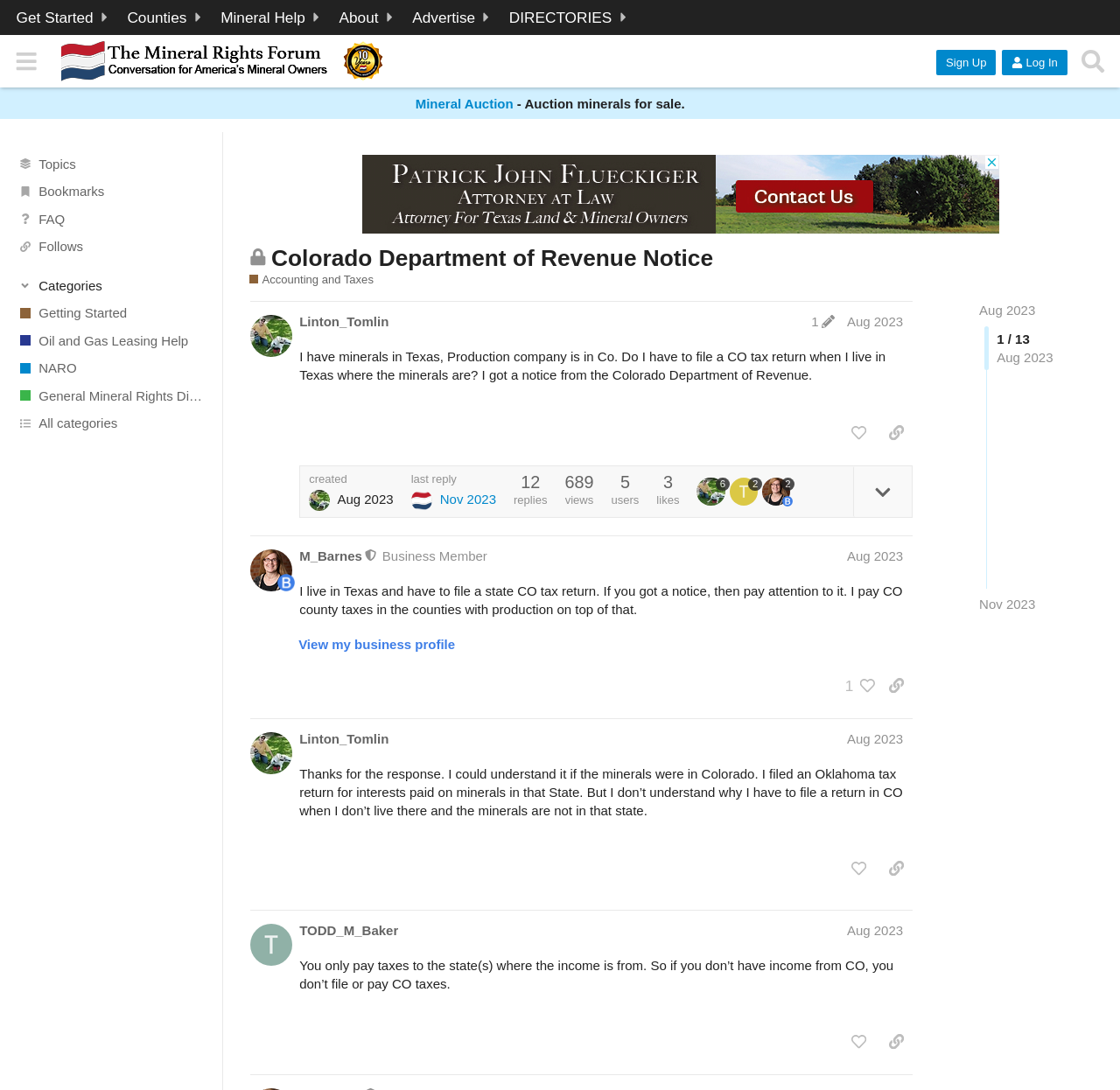Determine the bounding box for the UI element as described: "alt="Mineral Rights Forum"". The coordinates should be represented as four float numbers between 0 and 1, formatted as [left, top, right, bottom].

[0.051, 0.037, 0.347, 0.075]